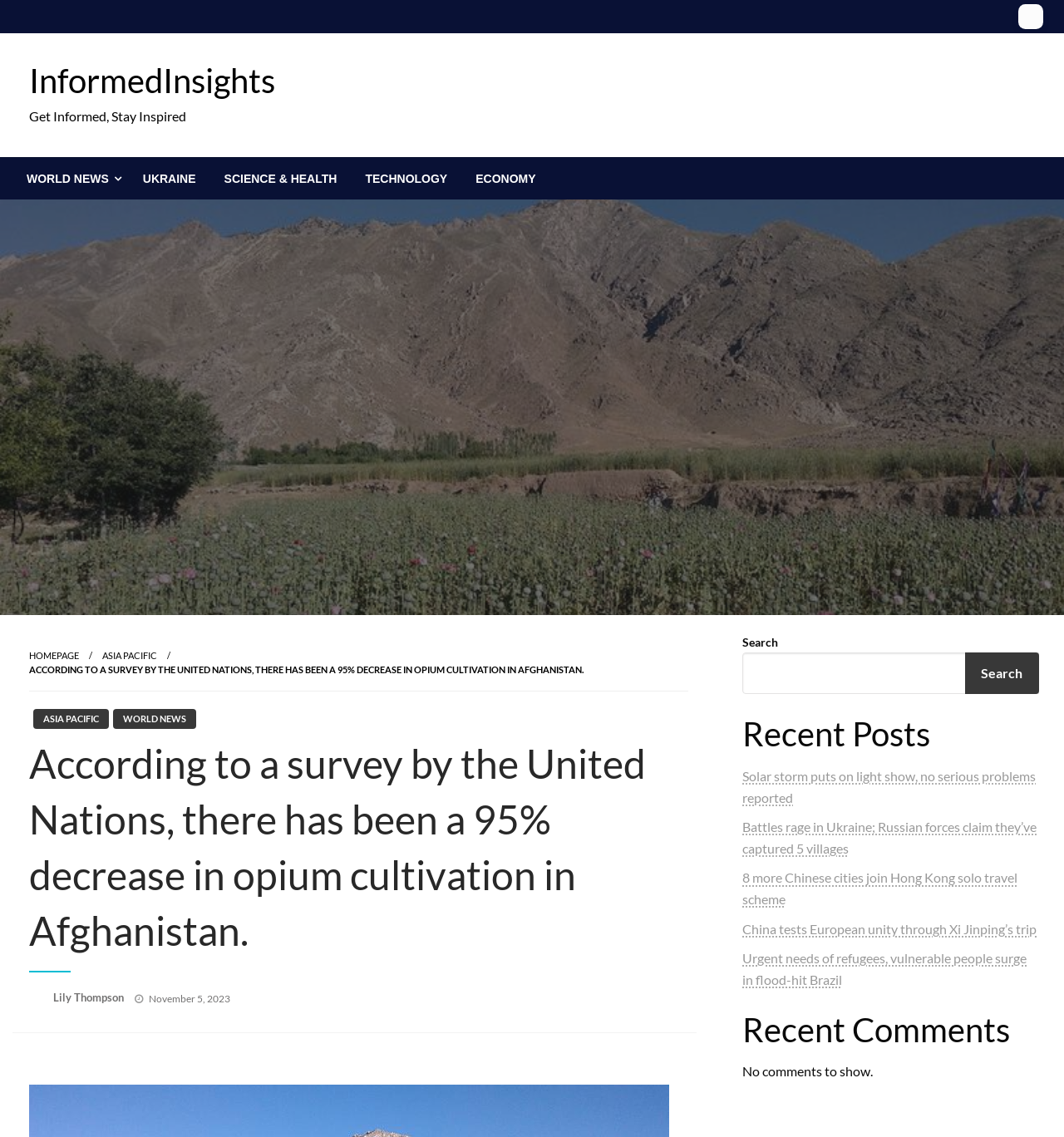How many recent posts are listed?
Please analyze the image and answer the question with as much detail as possible.

There are 5 recent posts listed, which are 'Solar storm puts on light show, no serious problems reported', 'Battles rage in Ukraine; Russian forces claim they’ve captured 5 villages', '8 more Chinese cities join Hong Kong solo travel scheme', 'China tests European unity through Xi Jinping’s trip', and 'Urgent needs of refugees, vulnerable people surge in flood-hit Brazil'. These posts can be found in the section with the heading 'Recent Posts'.